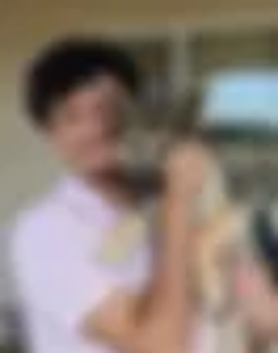What is the dog's emotional state?
Please provide a comprehensive answer based on the details in the screenshot.

The dog appears content because it is nestled comfortably in the person's arms, which implies a sense of relaxation and comfort.